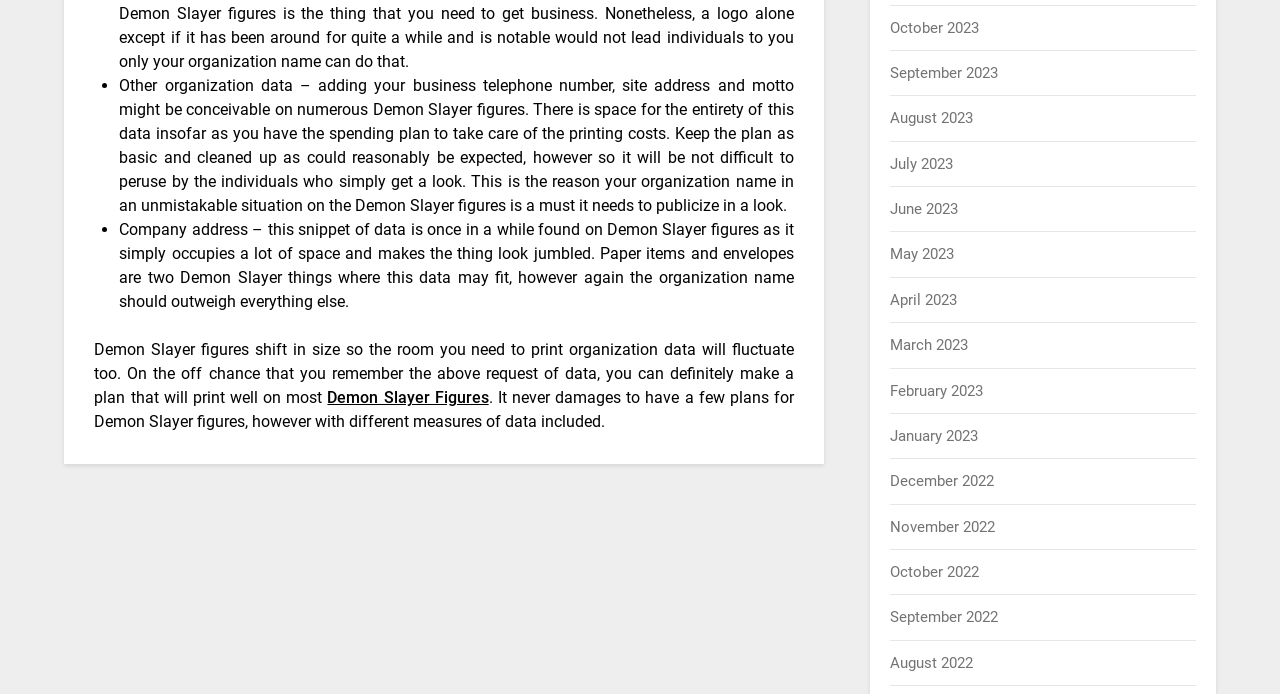What is the main topic of the text?
Give a detailed explanation using the information visible in the image.

The main topic of the text is about Demon Slayer figures, which can be inferred from the presence of the text 'Demon Slayer figures shift in size so the room you need to print organization data will fluctuate too.' and the link 'Demon Slayer Figures'.